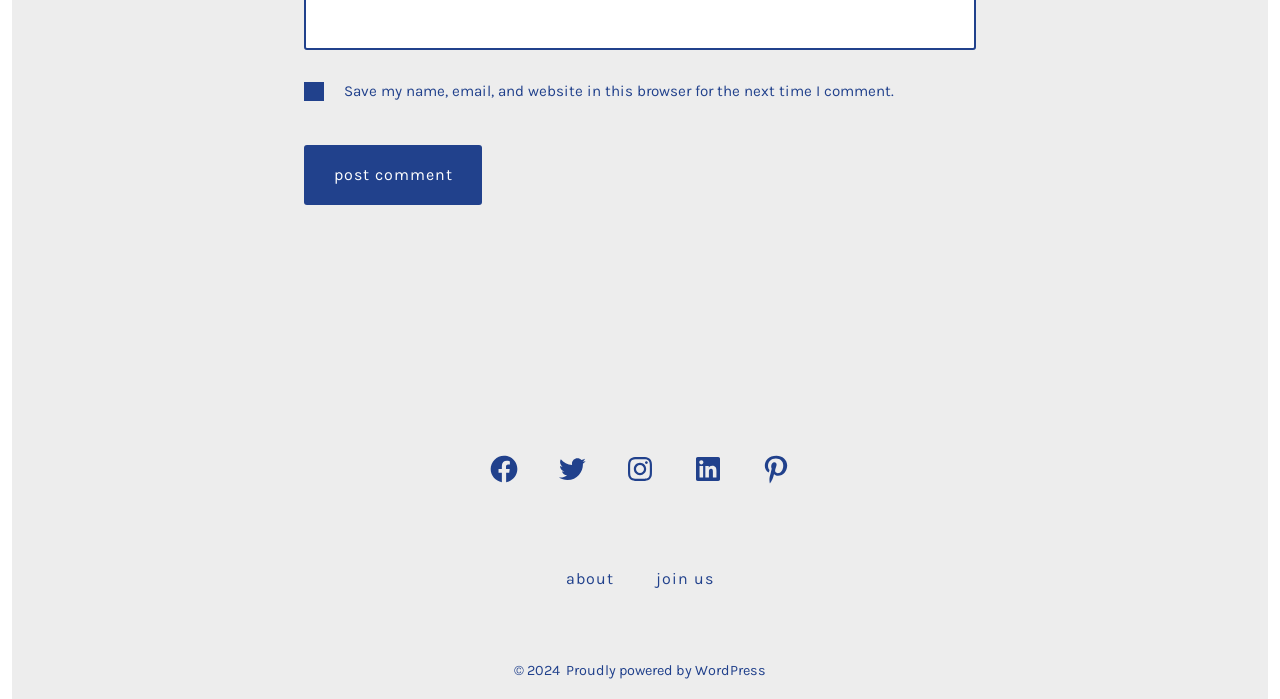What is the platform powering the website?
Can you offer a detailed and complete answer to this question?

The text 'Proudly powered by WordPress' at the bottom of the webpage indicates that the website is powered by WordPress.